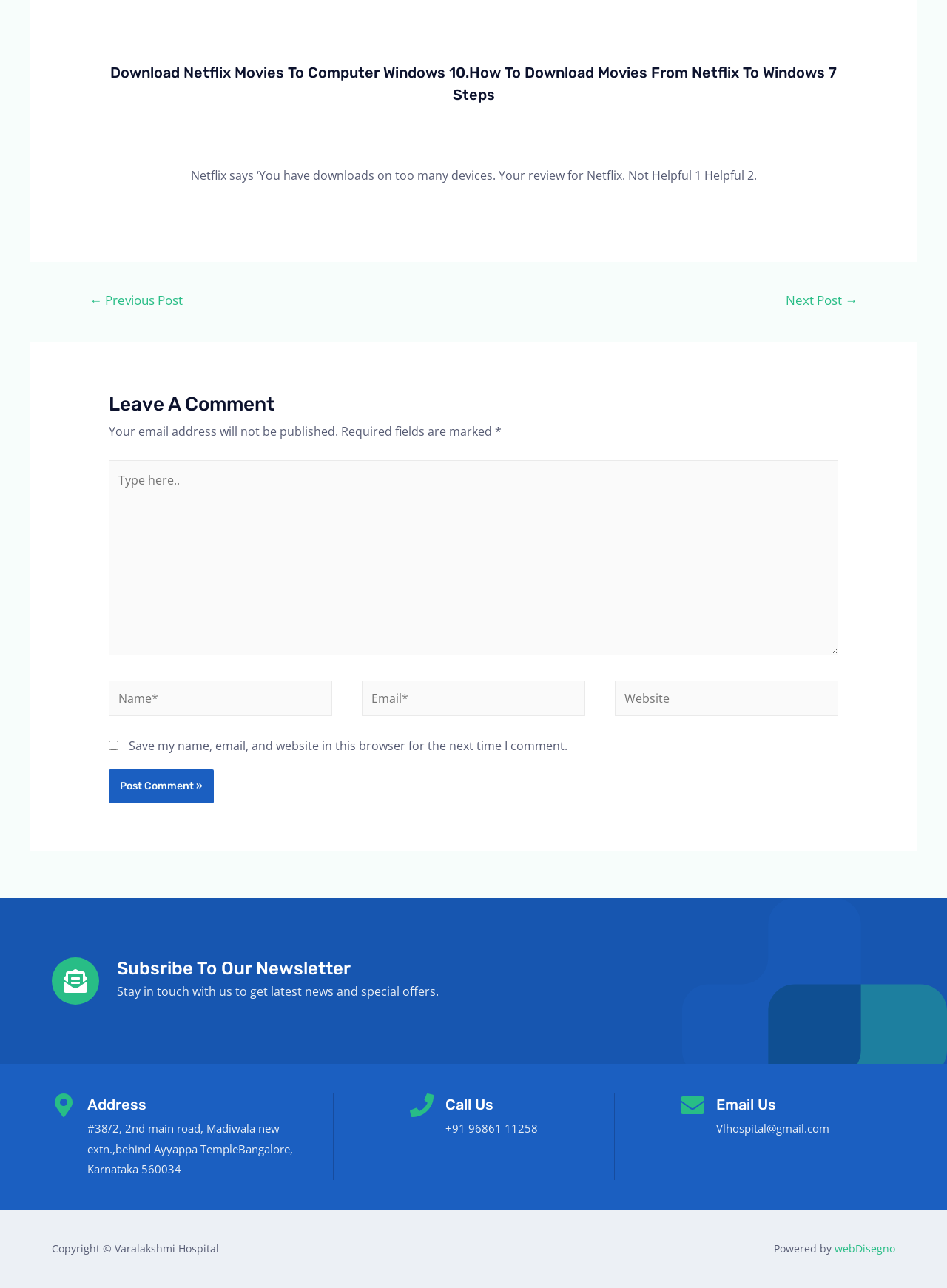Please provide a brief answer to the question using only one word or phrase: 
What is the purpose of the text box with the label 'Name*'?

To enter name